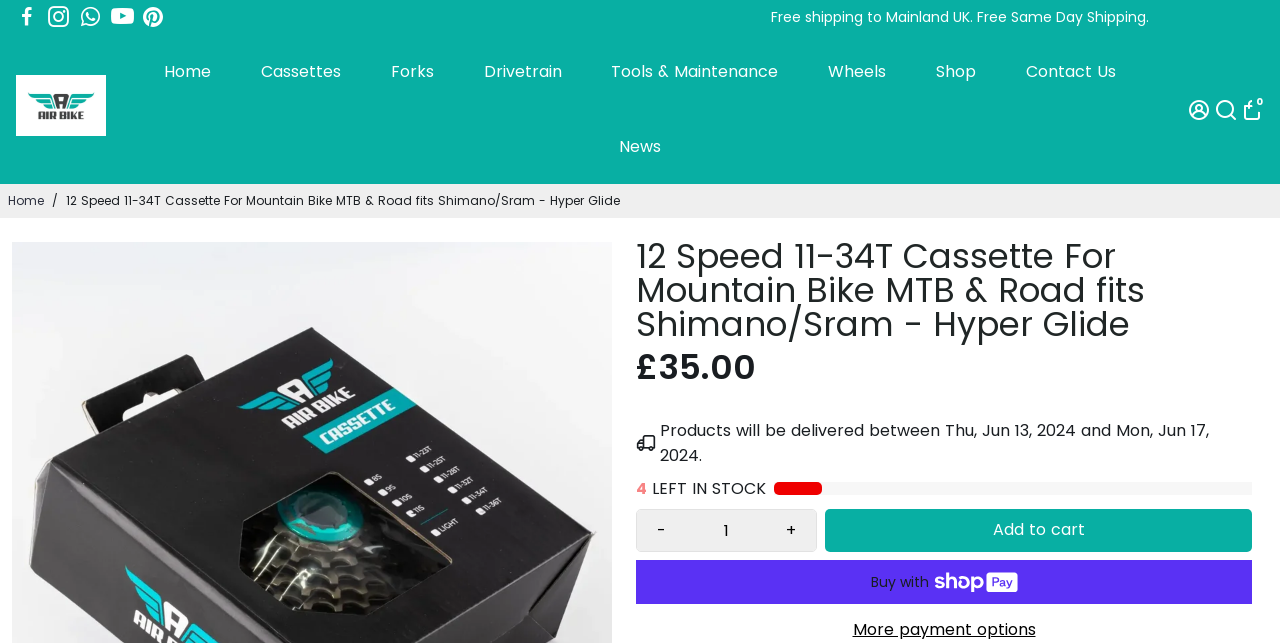Please determine the heading text of this webpage.

12 Speed 11-34T Cassette For Mountain Bike MTB & Road fits Shimano/Sram - Hyper Glide